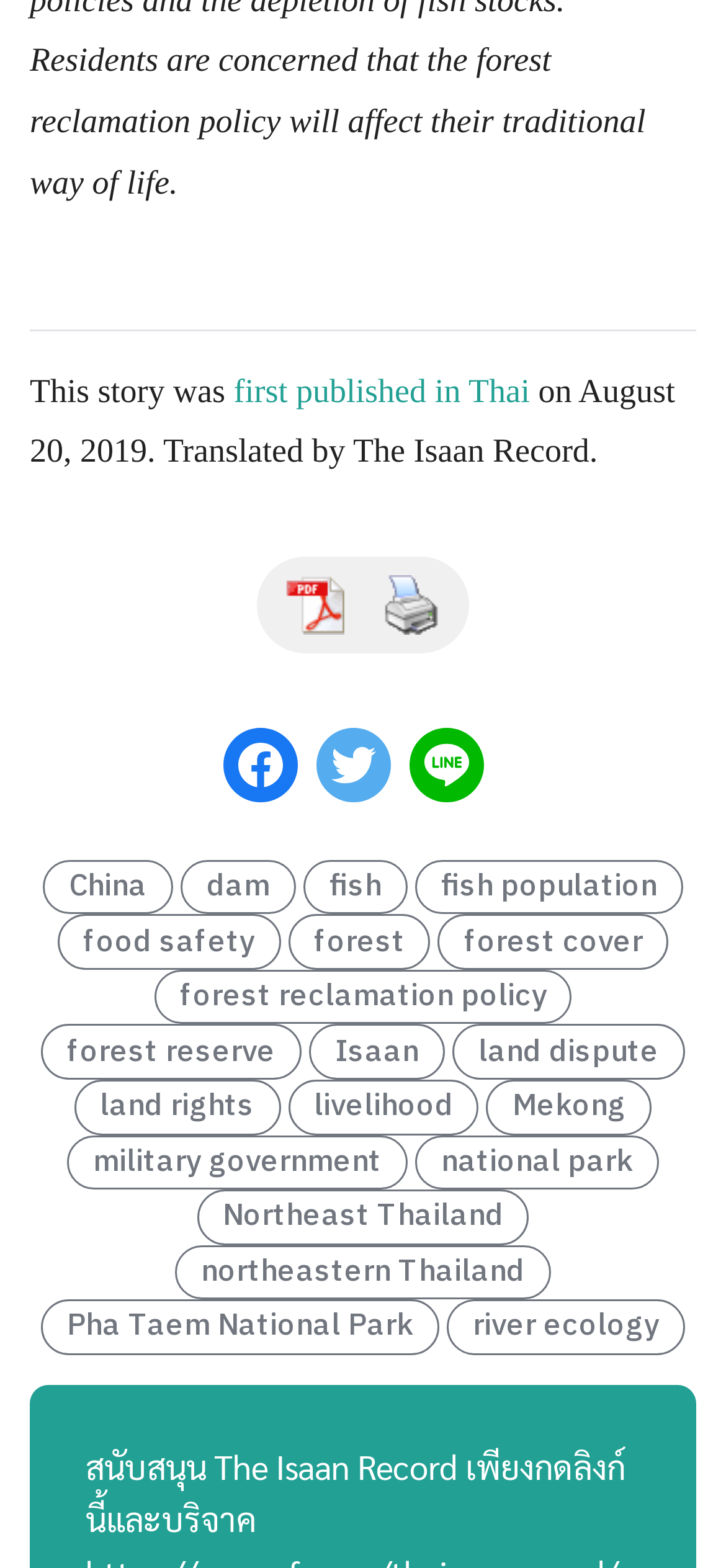Point out the bounding box coordinates of the section to click in order to follow this instruction: "Click on the Facebook icon".

[0.308, 0.464, 0.41, 0.512]